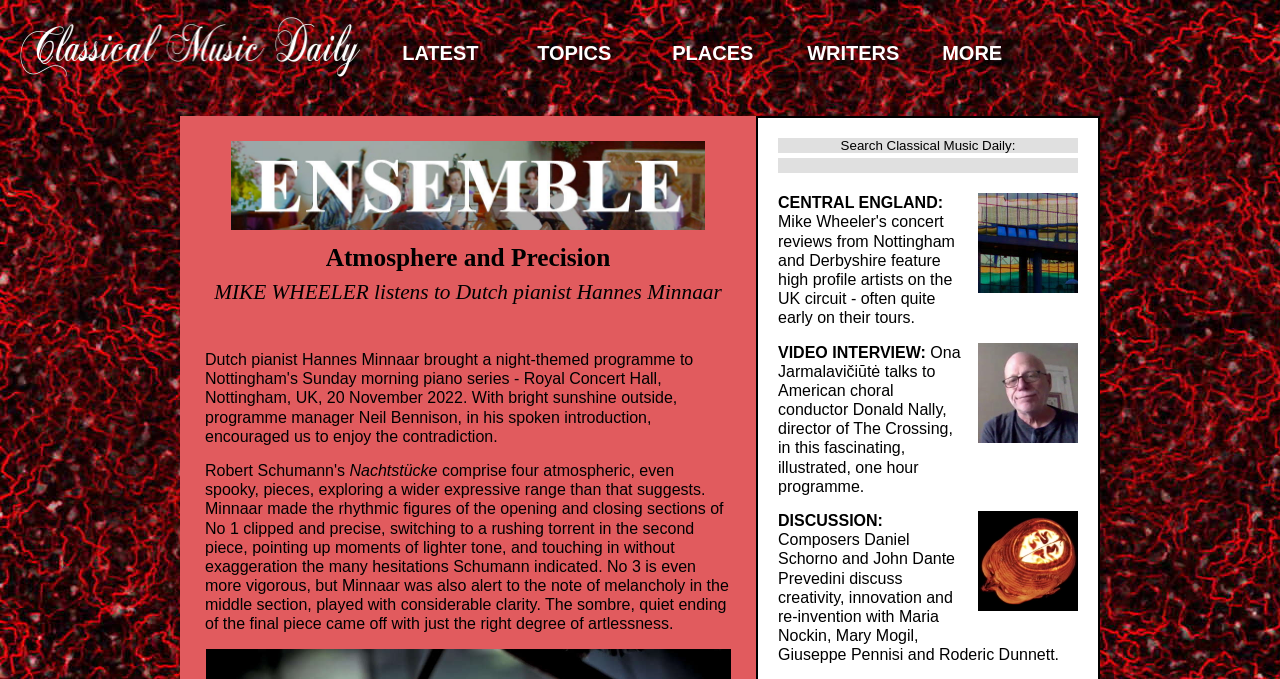Please identify the bounding box coordinates of the clickable element to fulfill the following instruction: "Watch the video interview with Donald Nally". The coordinates should be four float numbers between 0 and 1, i.e., [left, top, right, bottom].

[0.608, 0.506, 0.75, 0.729]